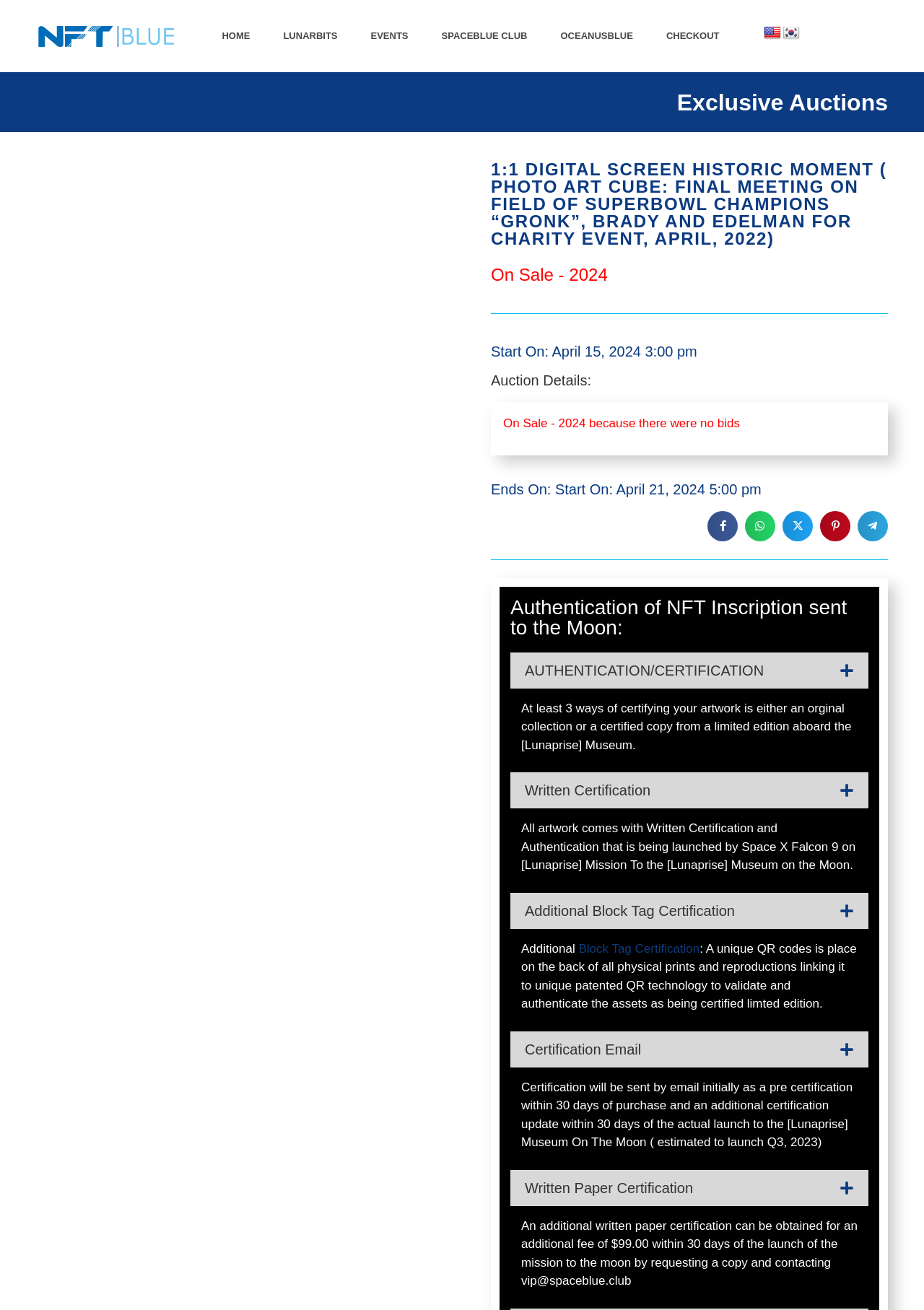What is the name of the museum on the moon? Observe the screenshot and provide a one-word or short phrase answer.

Lunaprise Museum